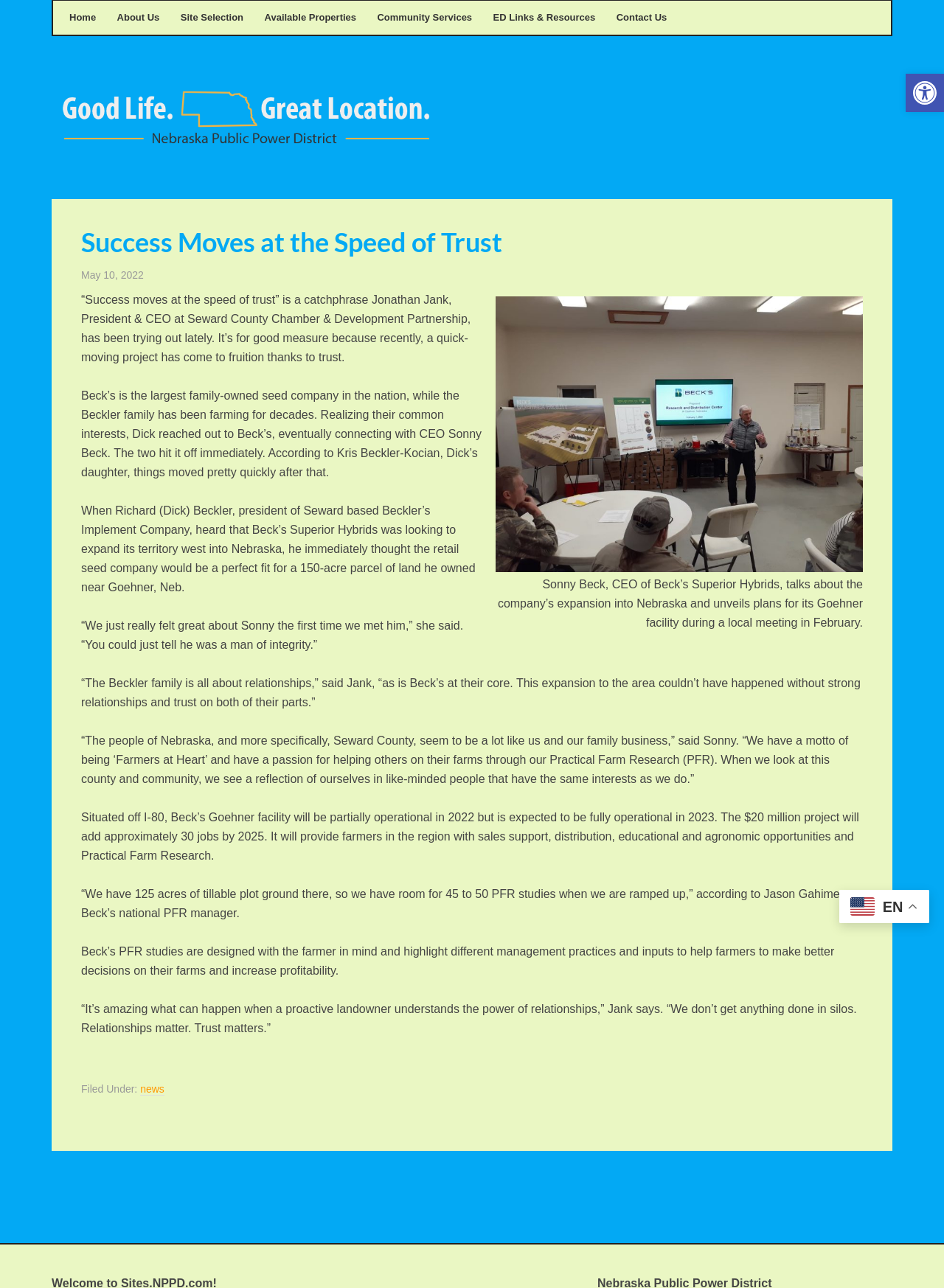Identify the bounding box coordinates of the region I need to click to complete this instruction: "Click the 'Contact Us' link".

[0.653, 0.008, 0.707, 0.019]